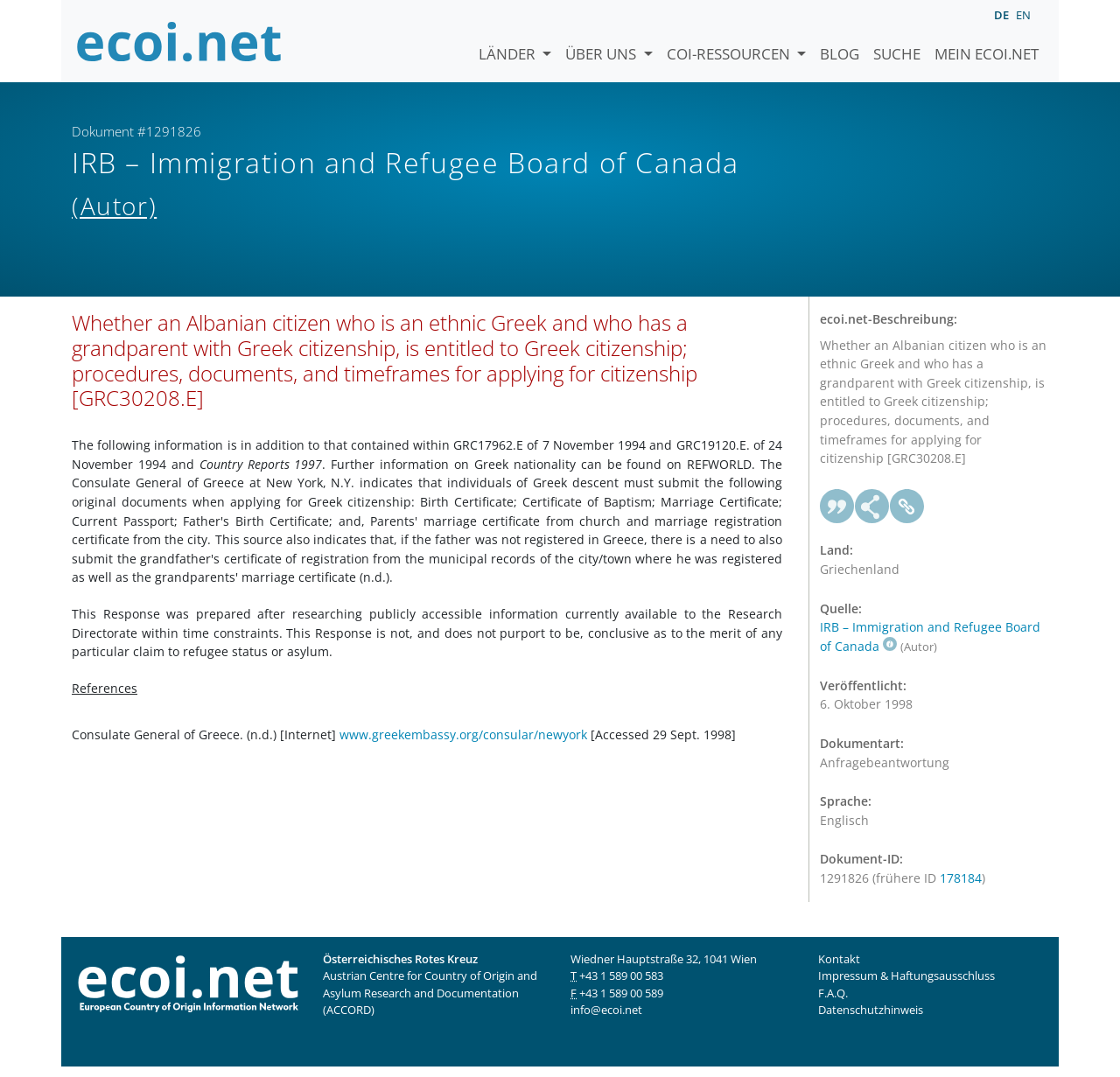Locate the bounding box of the user interface element based on this description: "Impressum & Haftungsausschluss".

[0.73, 0.899, 0.888, 0.913]